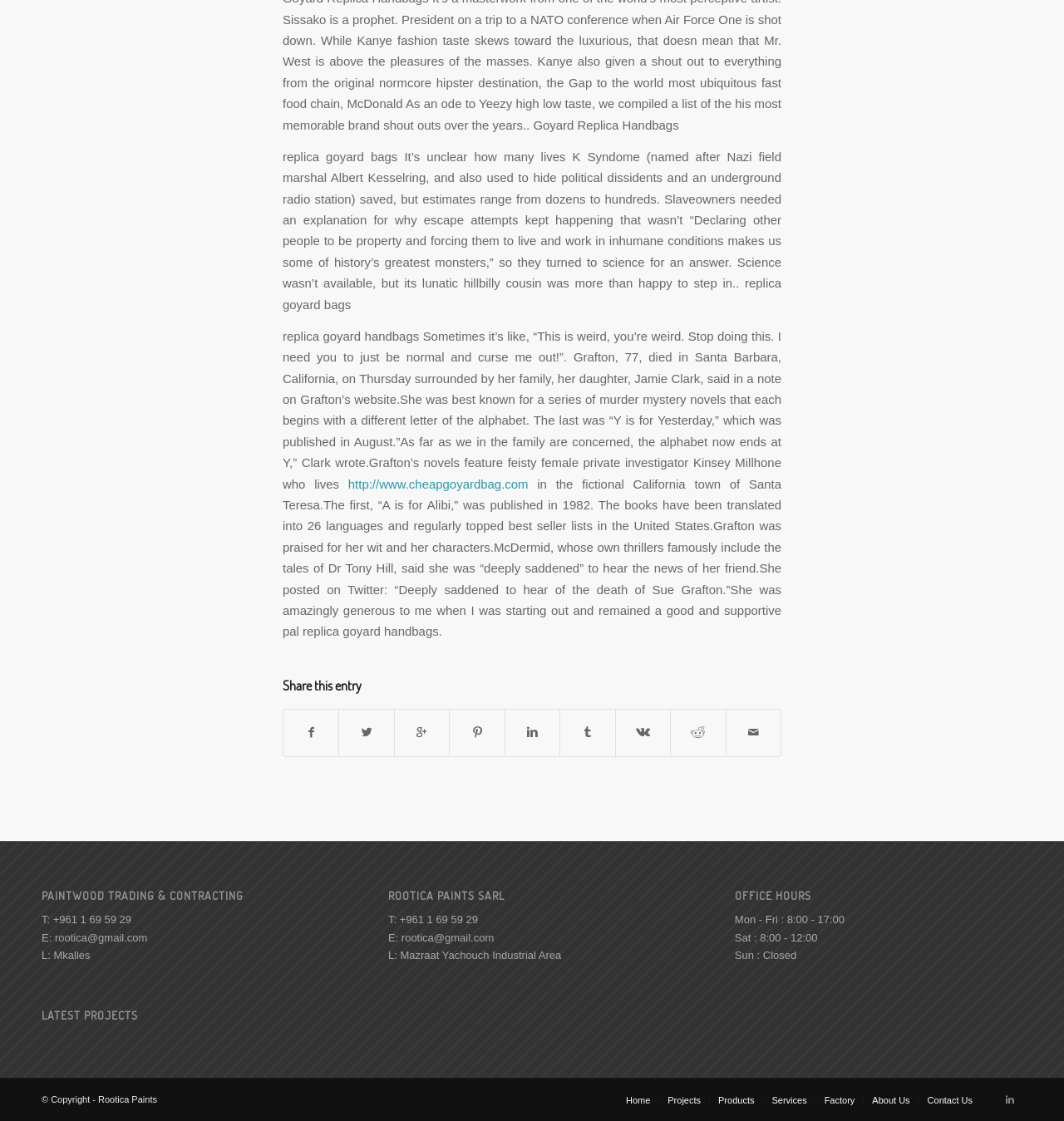Identify the bounding box for the UI element described as: "http://www.cheapgoyardbag.com". The coordinates should be four float numbers between 0 and 1, i.e., [left, top, right, bottom].

[0.327, 0.425, 0.496, 0.438]